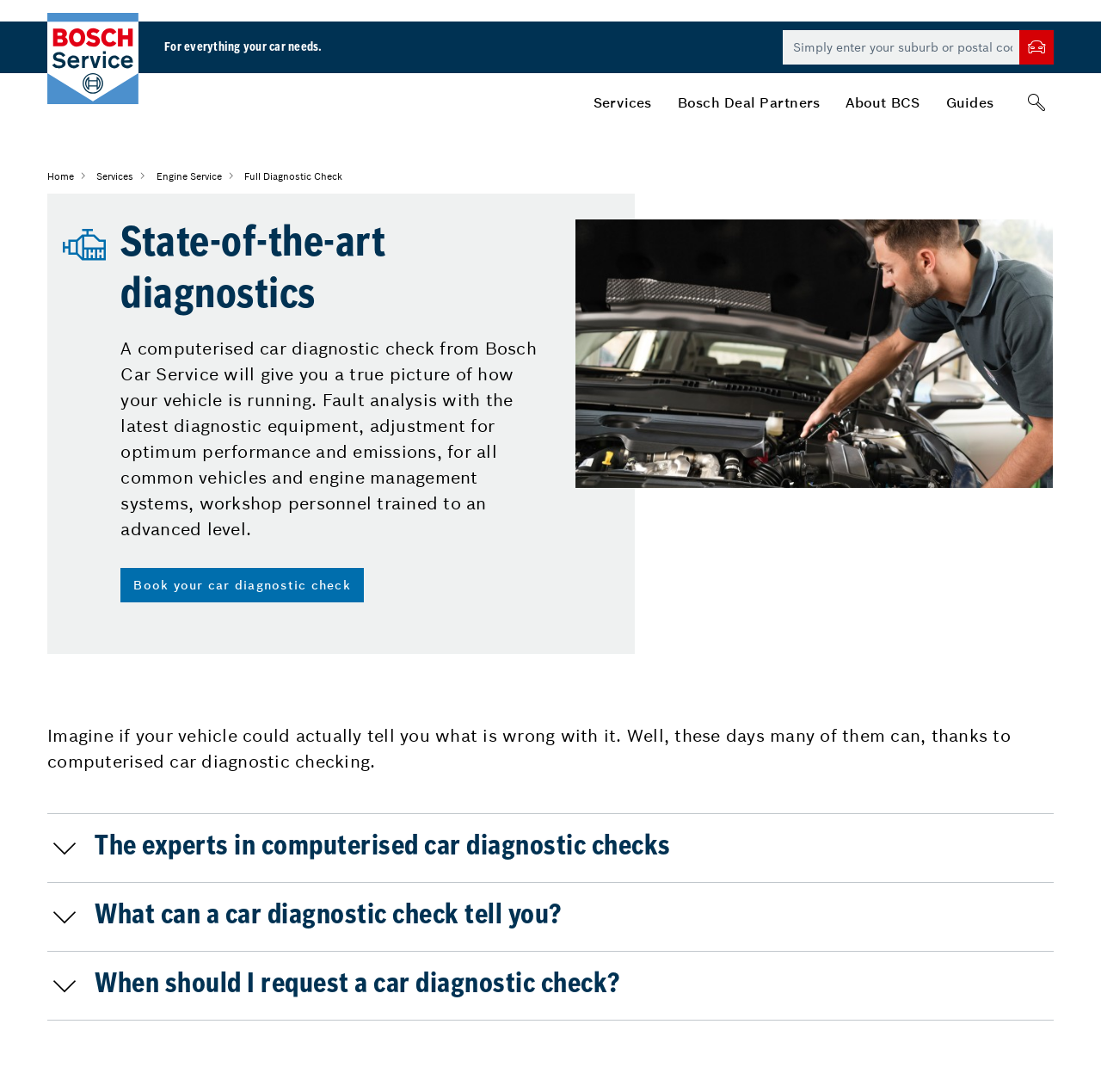Answer the following in one word or a short phrase: 
What type of equipment is used for diagnostic checks?

Latest diagnostic equipment